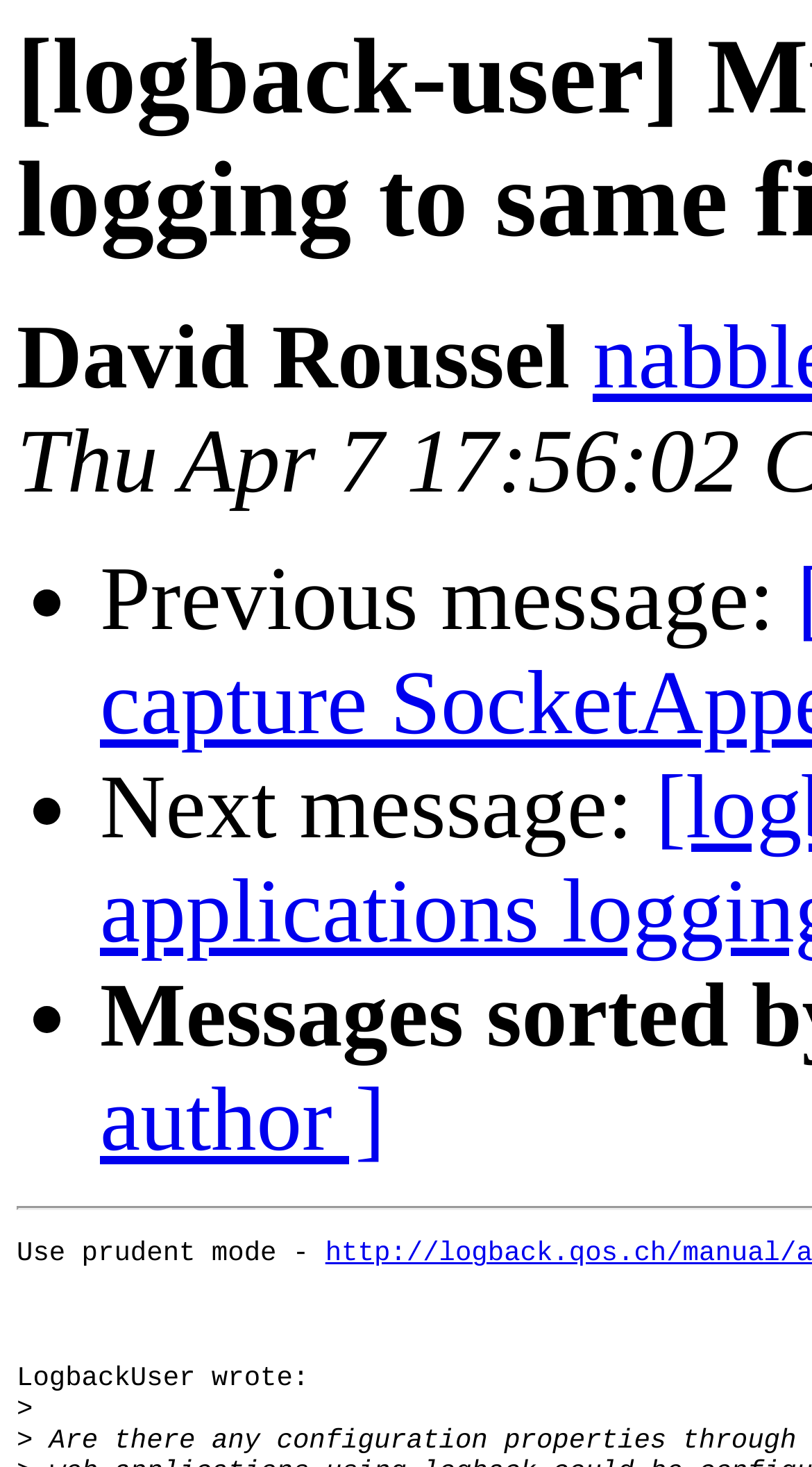Please provide a comprehensive answer to the question based on the screenshot: What is the purpose of the list markers?

The list markers (•) are used to indicate navigation options, such as 'Previous message:' and 'Next message:', which are likely used to navigate through a series of messages or posts. The list markers provide a visual cue to distinguish these options from the rest of the content.